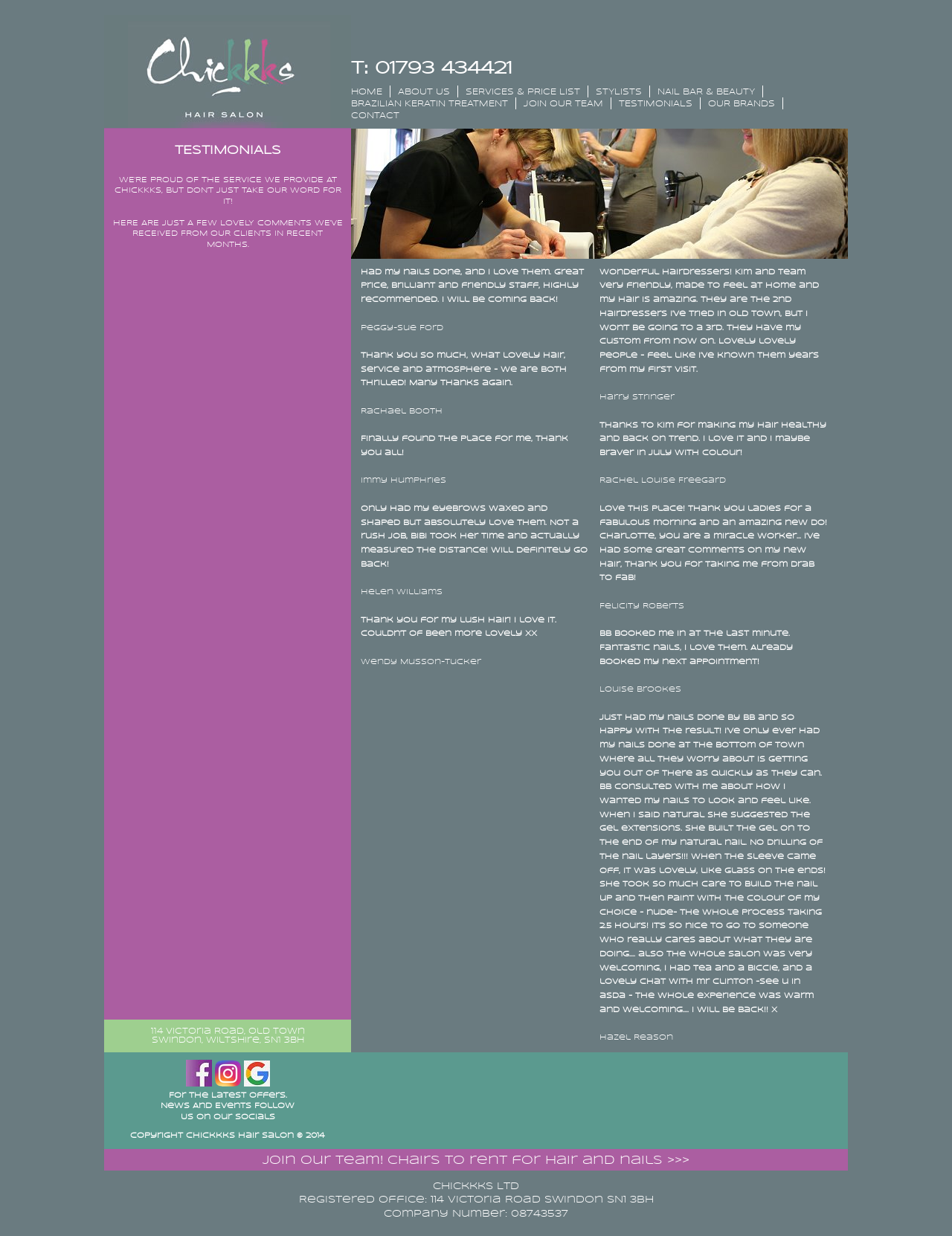Describe the entire webpage, focusing on both content and design.

The webpage is about Chickkks Hair Salon, located in Old Town, Swindon. At the top, there is a heading with the salon's name and address, accompanied by an image. Below this, there is a row of links to different sections of the website, including "HOME", "ABOUT US", "SERVICES & PRICE LIST", and more.

On the left side of the page, there is a section dedicated to testimonials from satisfied customers. This section is headed by a title "TESTIMONIALS" and features several quotes from customers, along with their names. The quotes are arranged in a vertical column, with each quote followed by the customer's name.

On the right side of the page, there is an image of the salon, which takes up a significant portion of the screen. Below the image, there is a section with the salon's address and contact information.

At the bottom of the page, there are links to the salon's social media profiles, including Facebook and Instagram, as well as a link to leave a review on Google. There is also a section with the latest offers and news, and a copyright notice.

In the footer section, there is a link to "Join our team!" and some additional information about the company, including its registered office and company number.